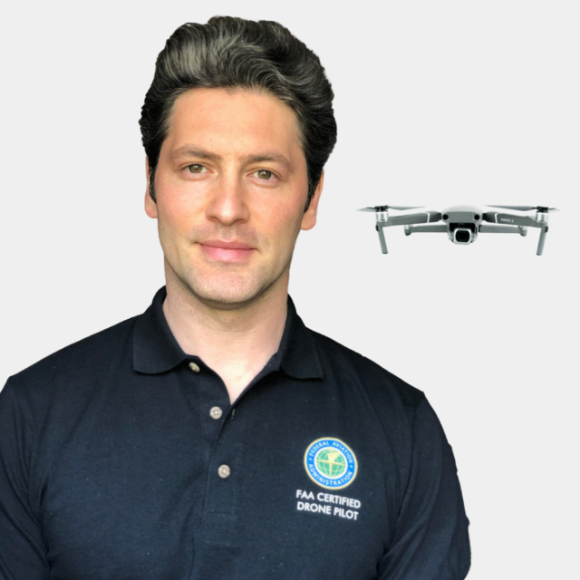What is the background of the image?
Craft a detailed and extensive response to the question.

The background of the image is intentionally plain and minimalistic, which serves to draw attention to the two main subjects of the image: the man and the drone. This visual choice emphasizes the importance of the man's profession and the tools he uses.